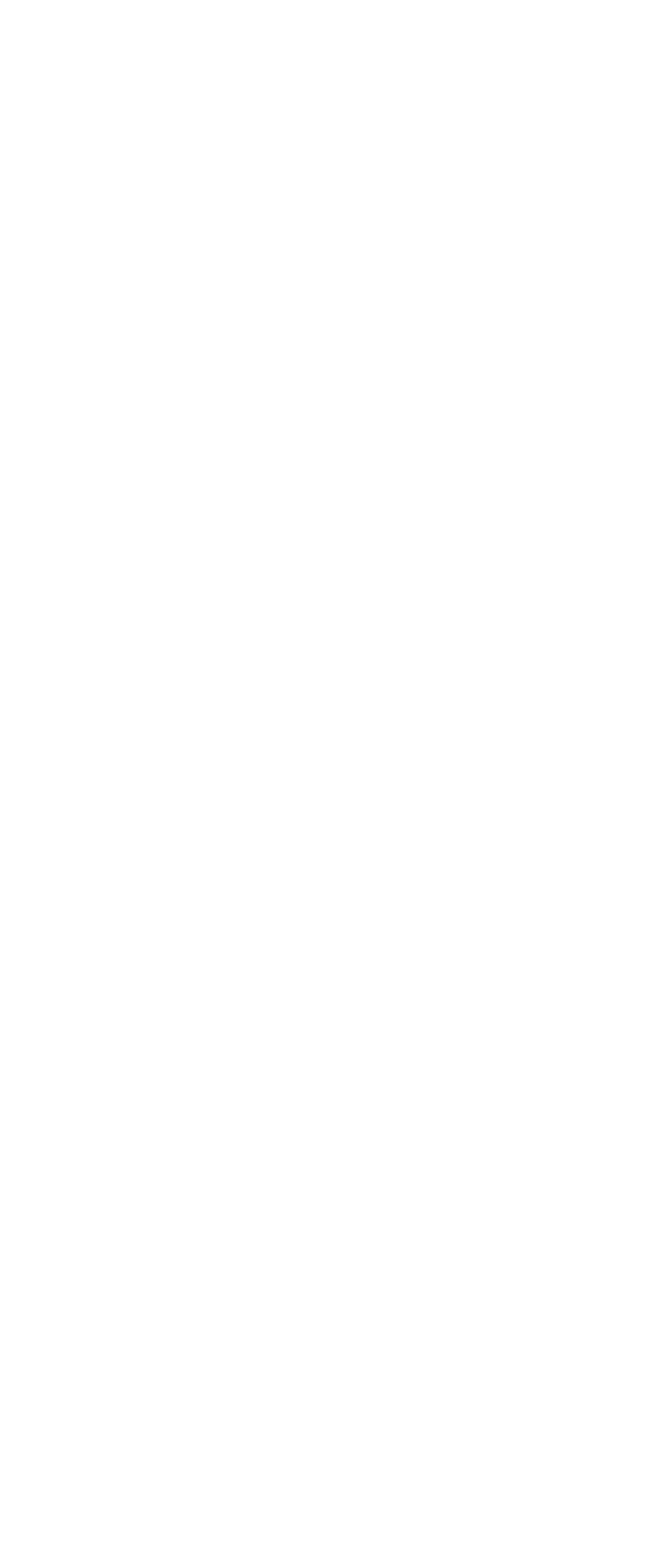Identify the bounding box coordinates for the UI element mentioned here: "https://fontawesome.com/privacy". Provide the coordinates as four float values between 0 and 1, i.e., [left, top, right, bottom].

[0.199, 0.393, 0.793, 0.411]